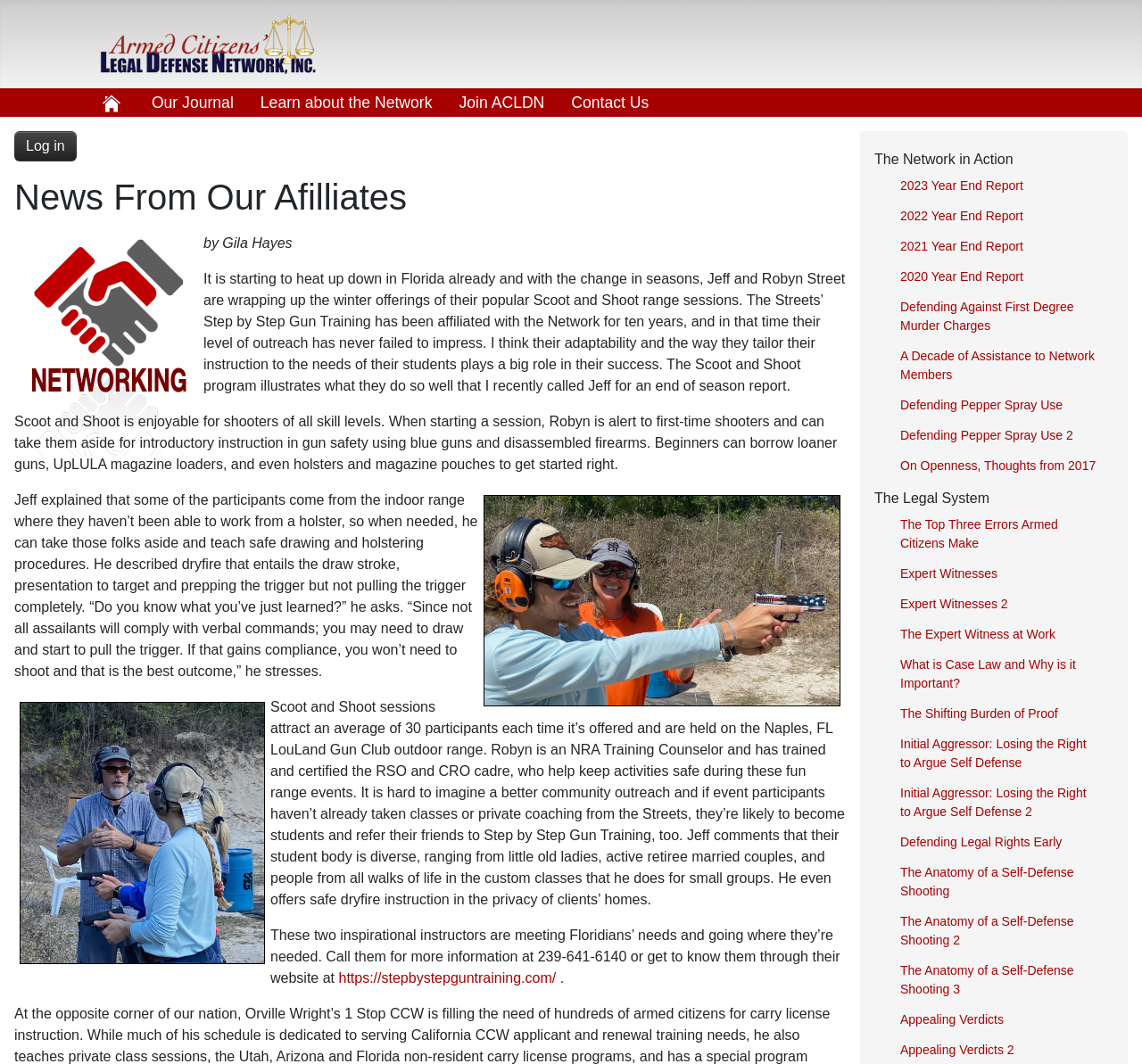Please find and report the bounding box coordinates of the element to click in order to perform the following action: "Click on the 'Learn about the Network' link". The coordinates should be expressed as four float numbers between 0 and 1, in the format [left, top, right, bottom].

[0.216, 0.083, 0.39, 0.11]